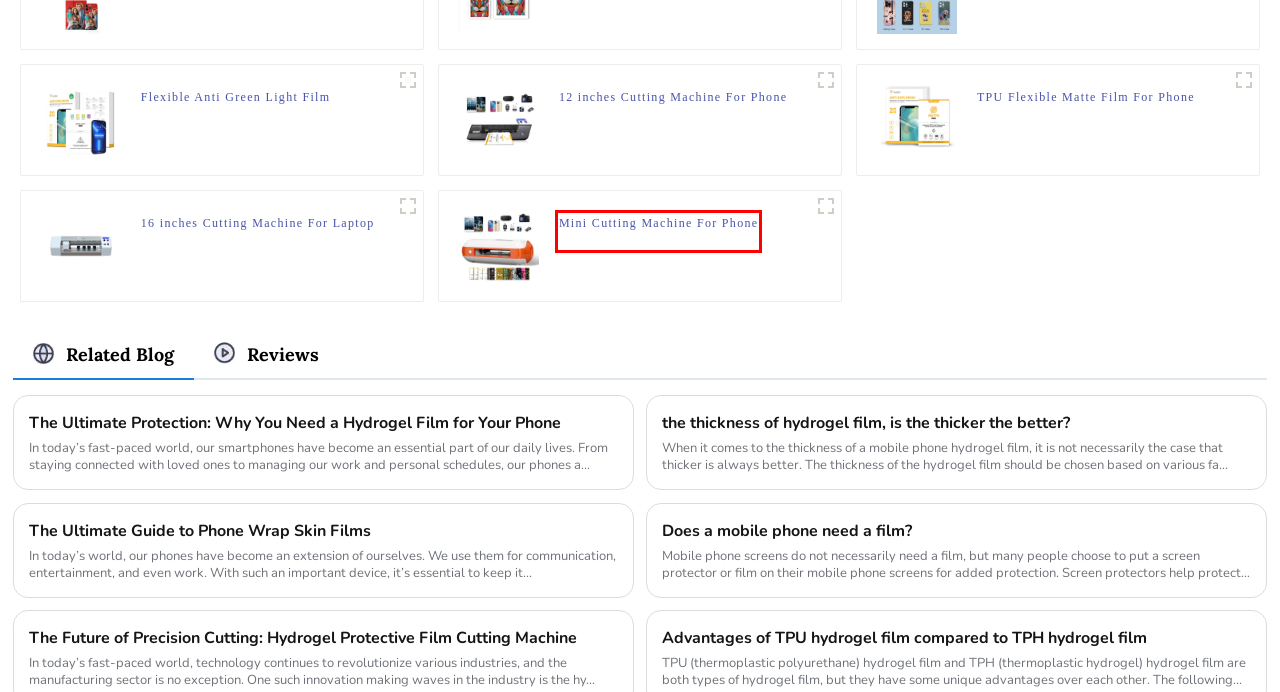Given a webpage screenshot with a UI element marked by a red bounding box, choose the description that best corresponds to the new webpage that will appear after clicking the element. The candidates are:
A. News - Advantages of TPU hydrogel film compared to TPH hydrogel film
B. China 16 inches Cutting Machine For Laptop Manufacturer and Supplier | Vimshi
C. China 12 inches Cutting Machine For Phone Manufacturer and Supplier | Vimshi
D. China Mini Cutting Machine For Phone Manufacturer and Supplier | Vimshi
E. News - film cut machine
F. China Flexible Anti Green Light Film Manufacturer and Supplier | Vimshi
G. News - mobile phone protective film
H. China TPU Flexible Matte Film For Phone Manufacturer and Supplier | Vimshi

D